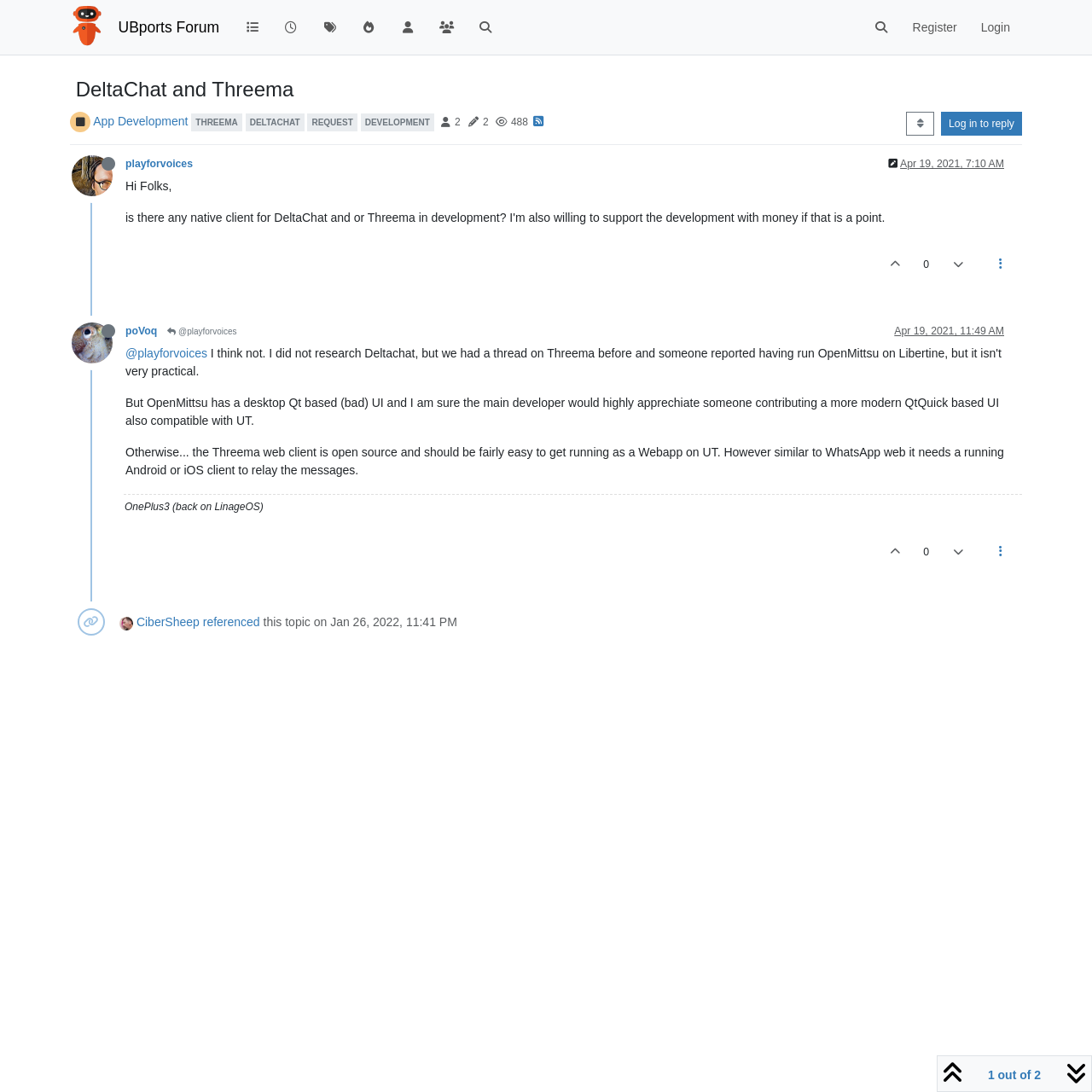Show me the bounding box coordinates of the clickable region to achieve the task as per the instruction: "View the post of playforvoices".

[0.115, 0.145, 0.177, 0.156]